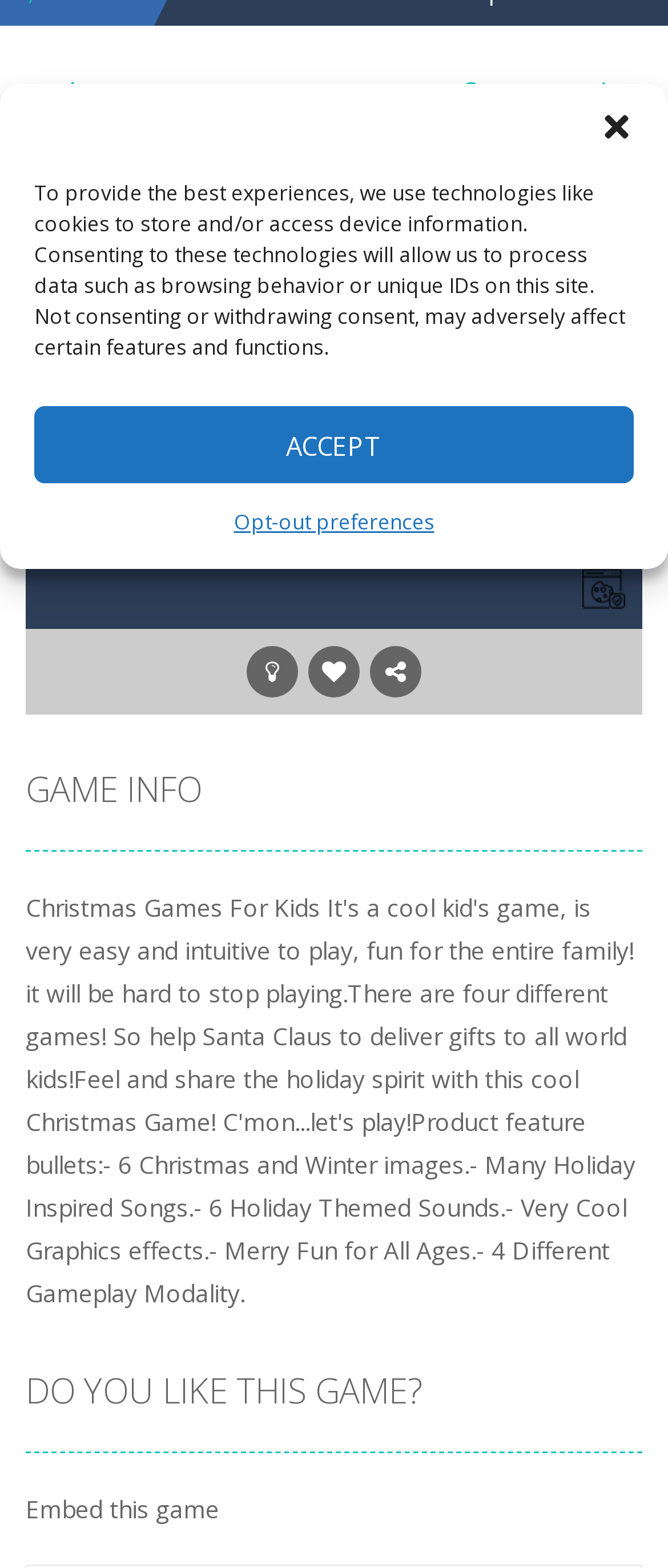Identify the bounding box for the UI element described as: "title="Turn lights on/off"". Ensure the coordinates are four float numbers between 0 and 1, formatted as [left, top, right, bottom].

[0.369, 0.412, 0.446, 0.445]